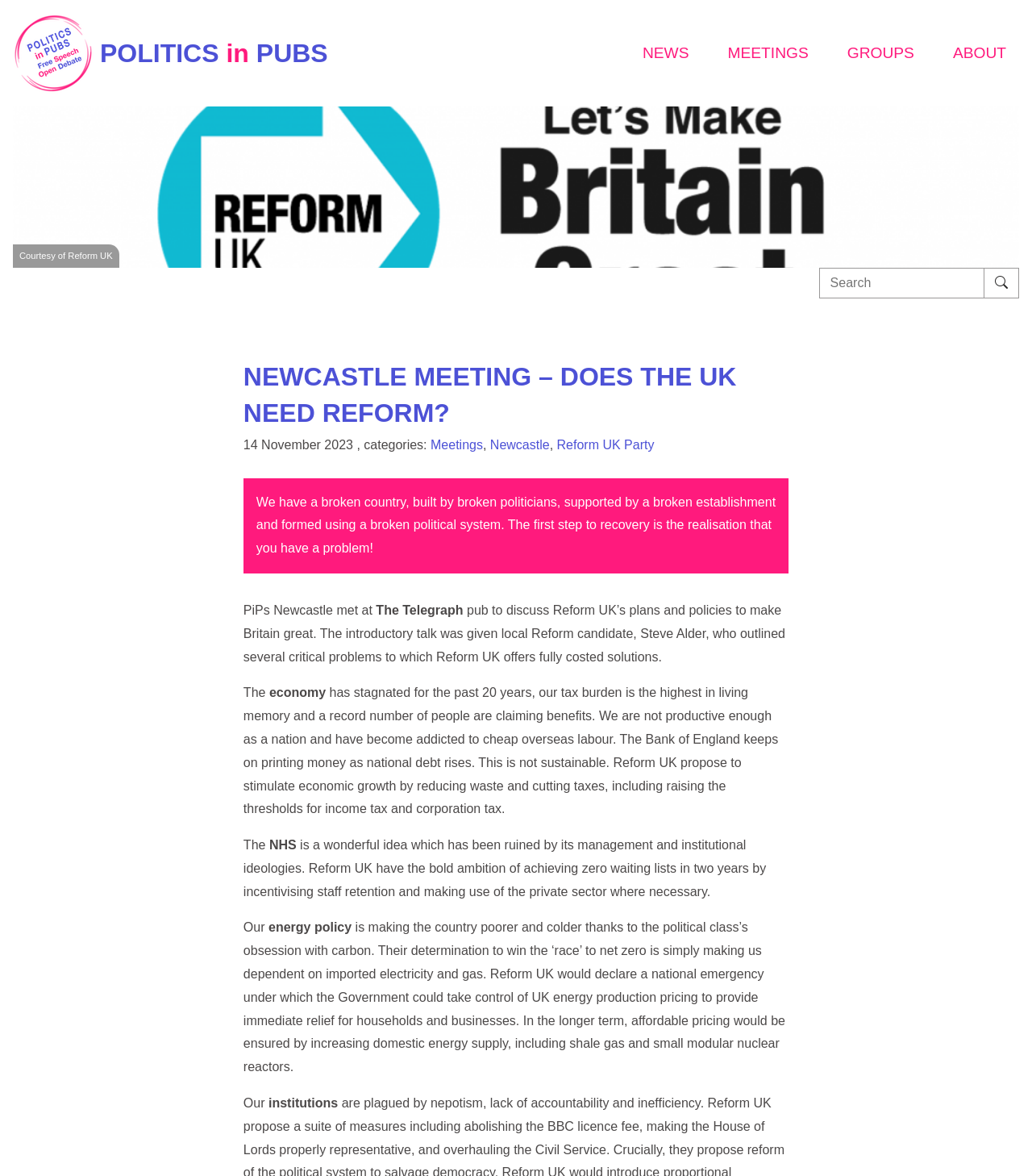Find and indicate the bounding box coordinates of the region you should select to follow the given instruction: "Click the 'ABOUT' link".

[0.911, 0.03, 0.988, 0.061]